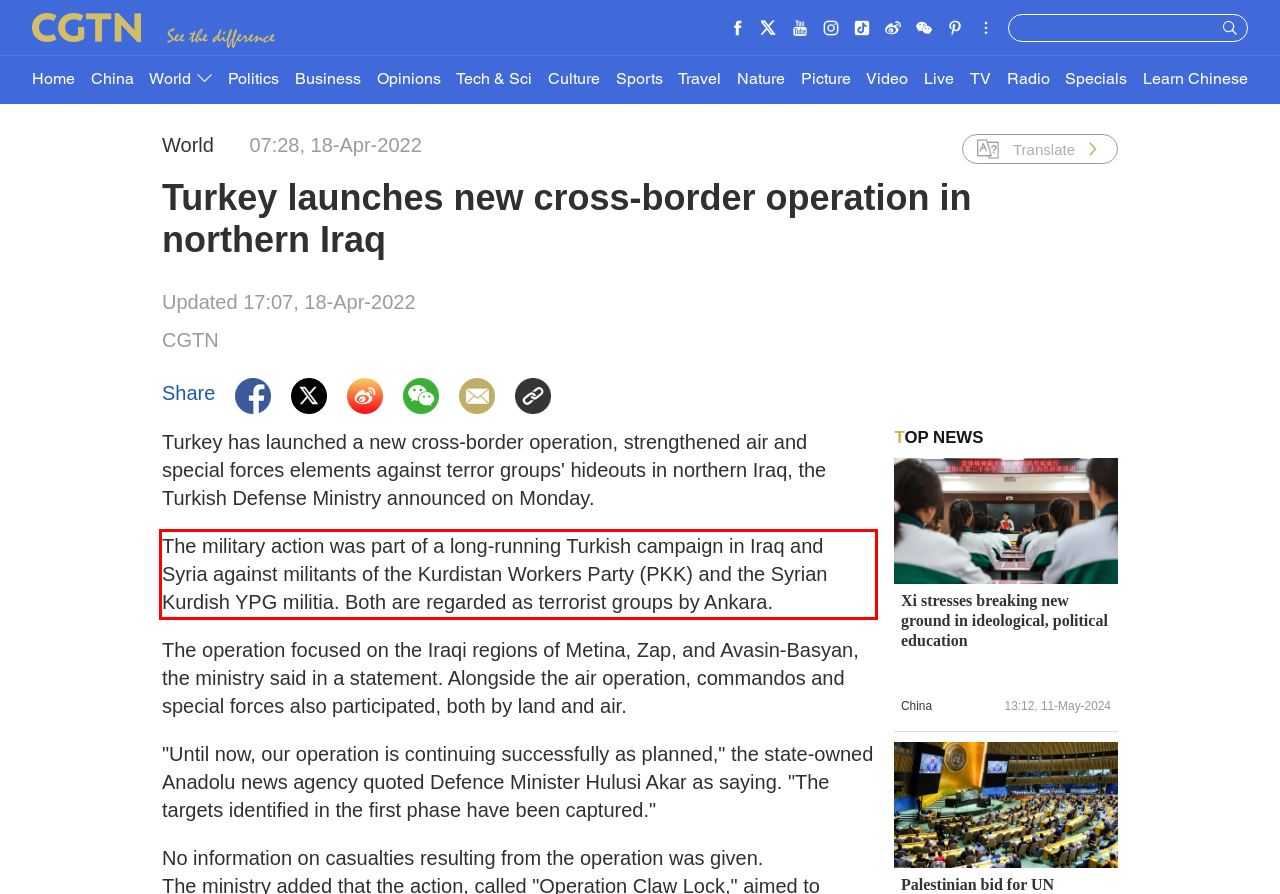There is a screenshot of a webpage with a red bounding box around a UI element. Please use OCR to extract the text within the red bounding box.

The military action was part of a long-running Turkish campaign in Iraq and Syria against militants of the Kurdistan Workers Party (PKK) and the Syrian Kurdish YPG militia. Both are regarded as terrorist groups by Ankara.